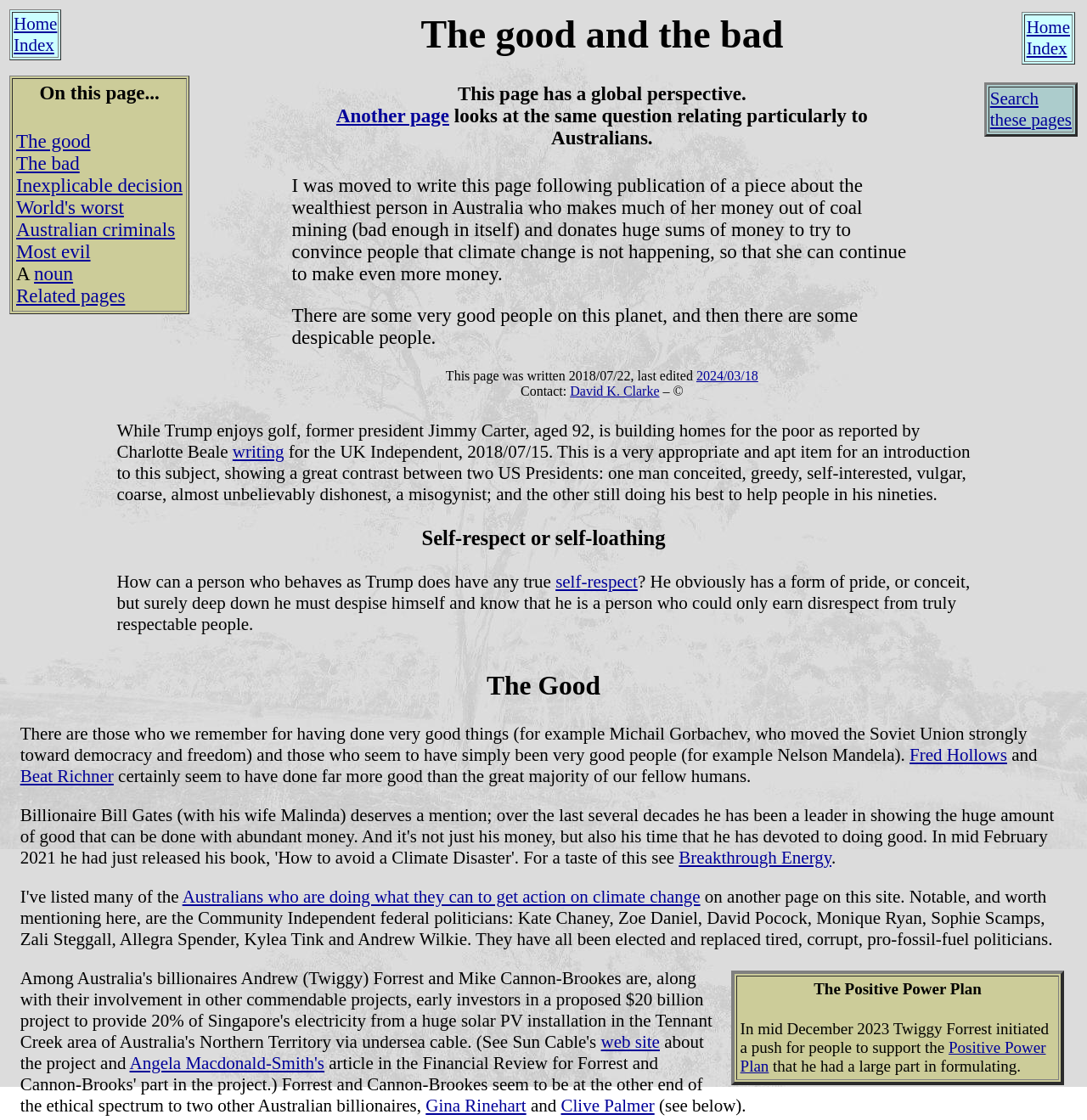Highlight the bounding box of the UI element that corresponds to this description: "Positive Power Plan".

[0.681, 0.927, 0.962, 0.96]